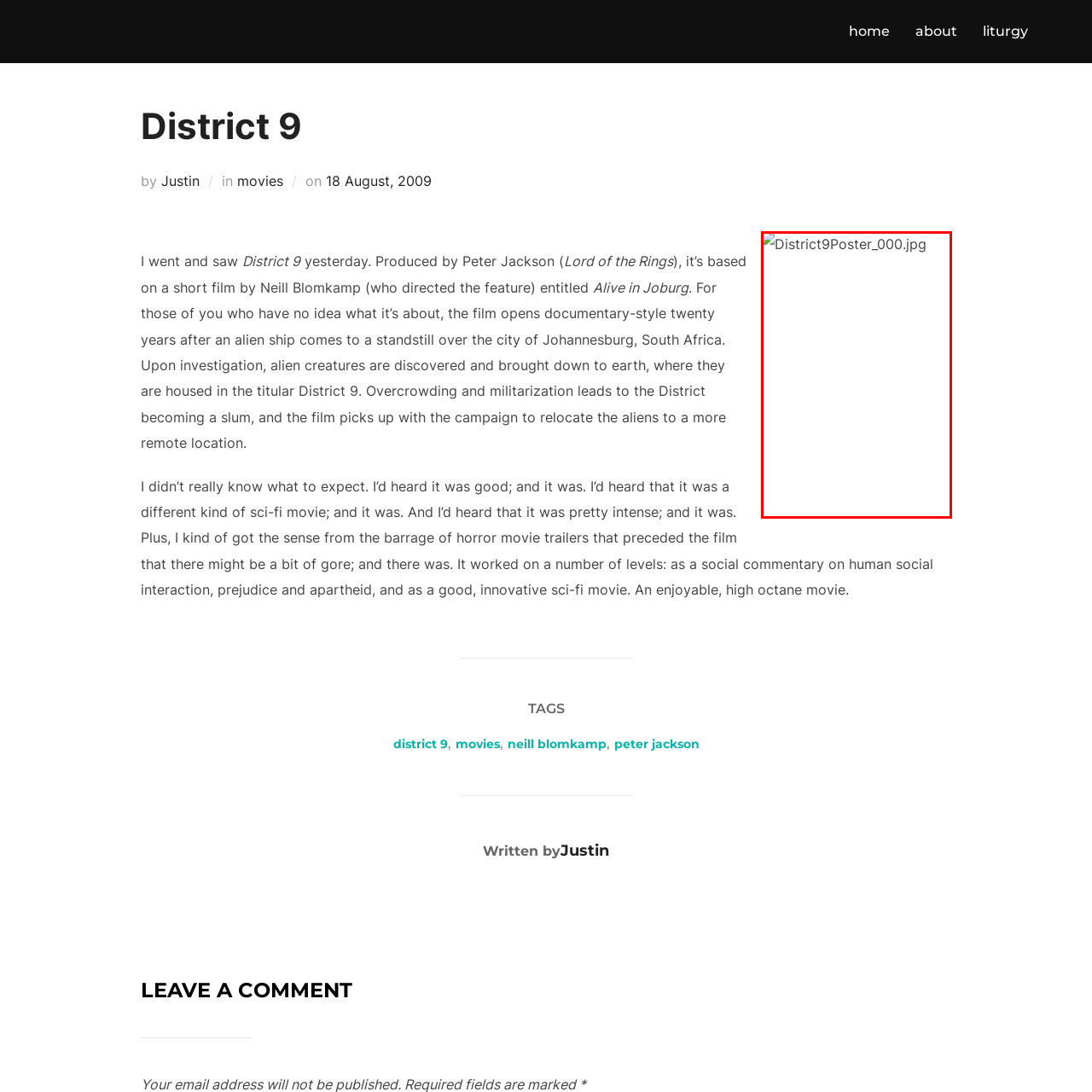Create an extensive description for the image inside the red frame.

The image titled "District9Poster_000.jpg" features a striking promotional poster for the film "District 9." The film, which was directed by Neill Blomkamp and produced by Peter Jackson, is set in Johannesburg, South Africa, where an alien spaceship has come to a standstill. The poster likely embodies the film’s themes of segregation and societal issues, reflecting its narrative about extraterrestrial beings living in a slum-like area known as District 9. Acclaimed for its innovative approach to science fiction, "District 9" combines action with social commentary, addressing topics such as prejudice and human interaction in a unique and engaging manner. The visual design of the poster is anticipated to evoke the film's intense atmosphere and the blend of sci-fi and reality it presents.